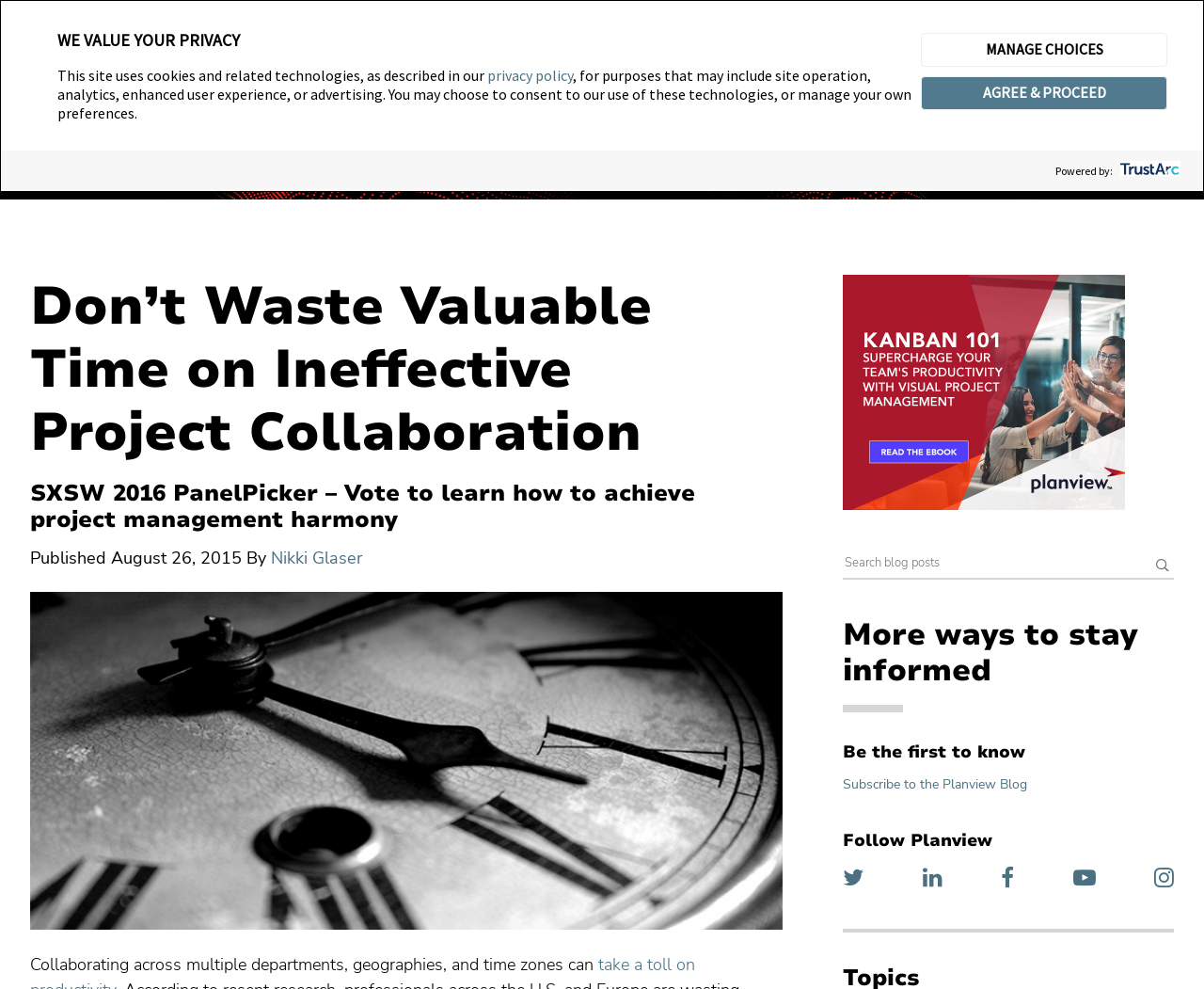Provide the bounding box for the UI element matching this description: "alt=""".

[0.7, 0.5, 0.934, 0.521]